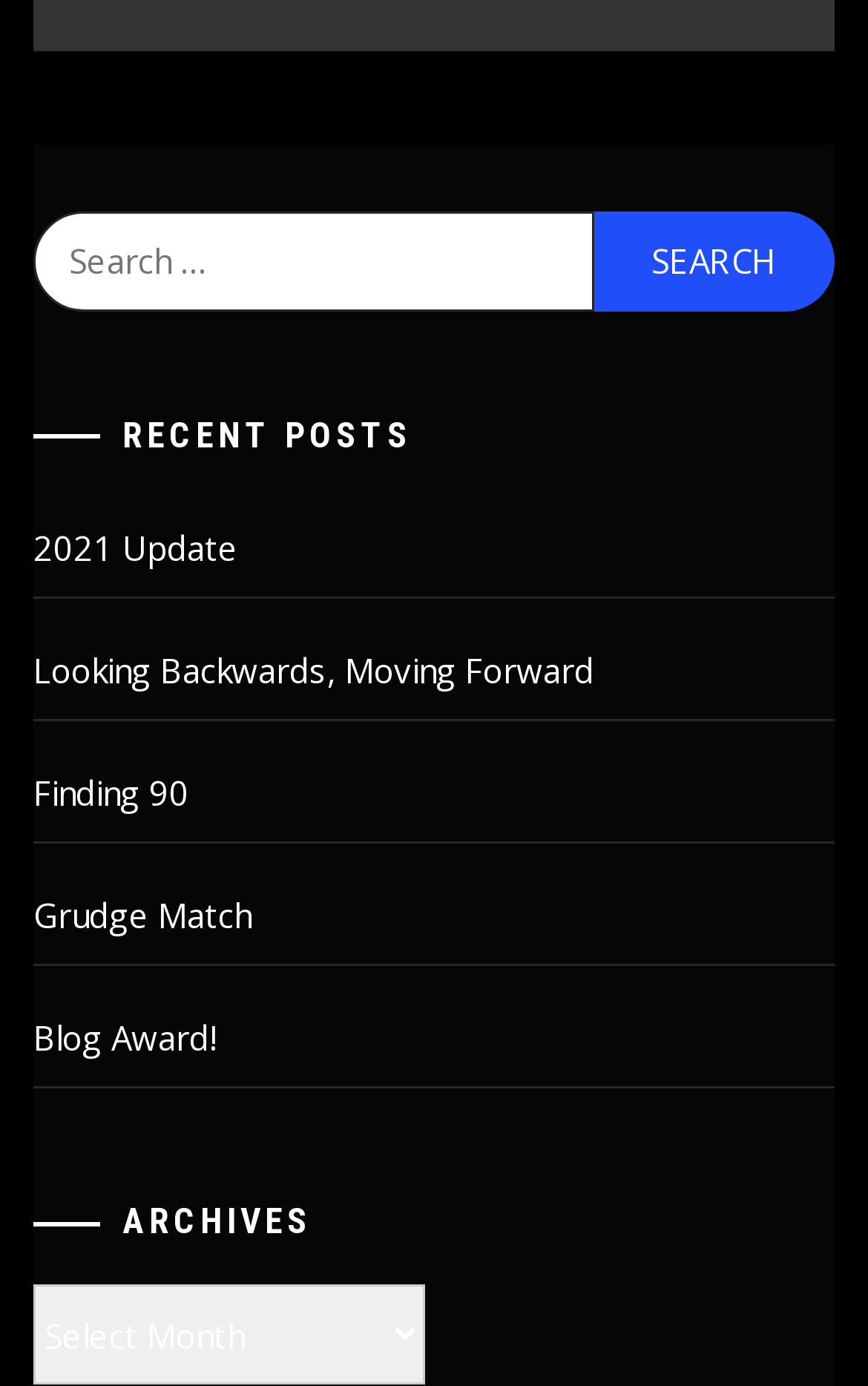Answer in one word or a short phrase: 
How many sections are on the webpage?

2